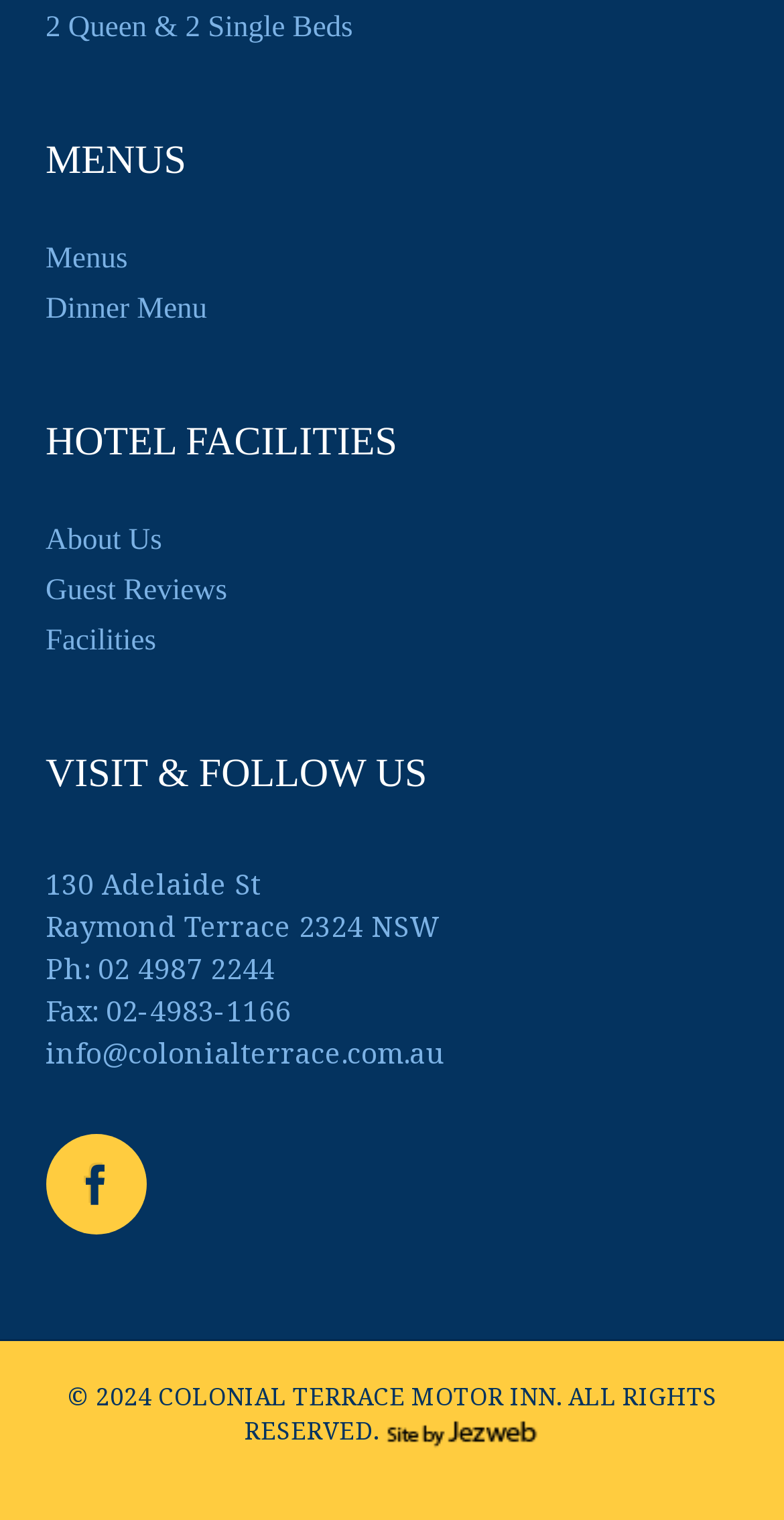Based on the element description: "Ph: 02 4987 2244", identify the UI element and provide its bounding box coordinates. Use four float numbers between 0 and 1, [left, top, right, bottom].

[0.058, 0.624, 0.35, 0.649]